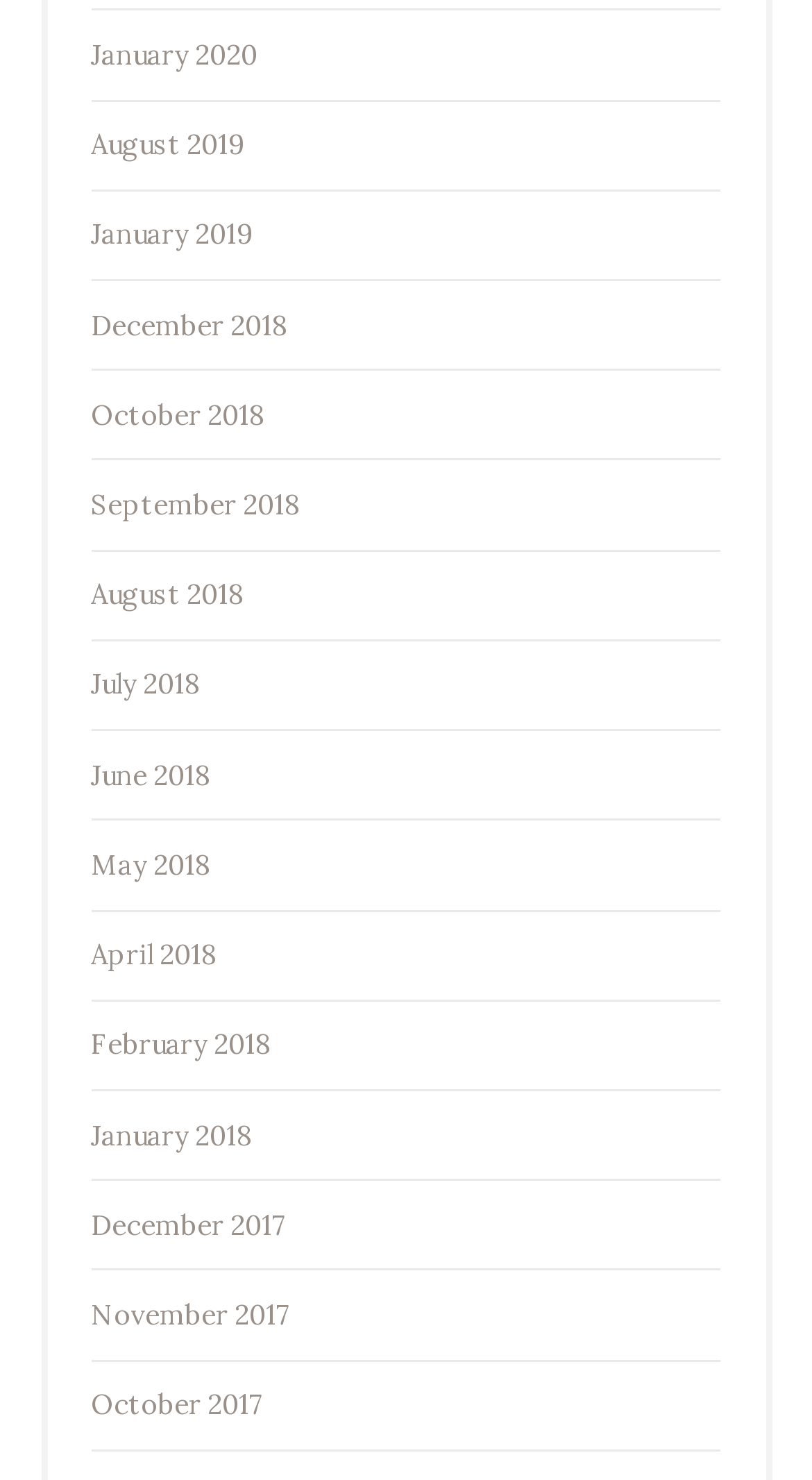Pinpoint the bounding box coordinates of the element you need to click to execute the following instruction: "view December 2018". The bounding box should be represented by four float numbers between 0 and 1, in the format [left, top, right, bottom].

[0.112, 0.208, 0.353, 0.232]